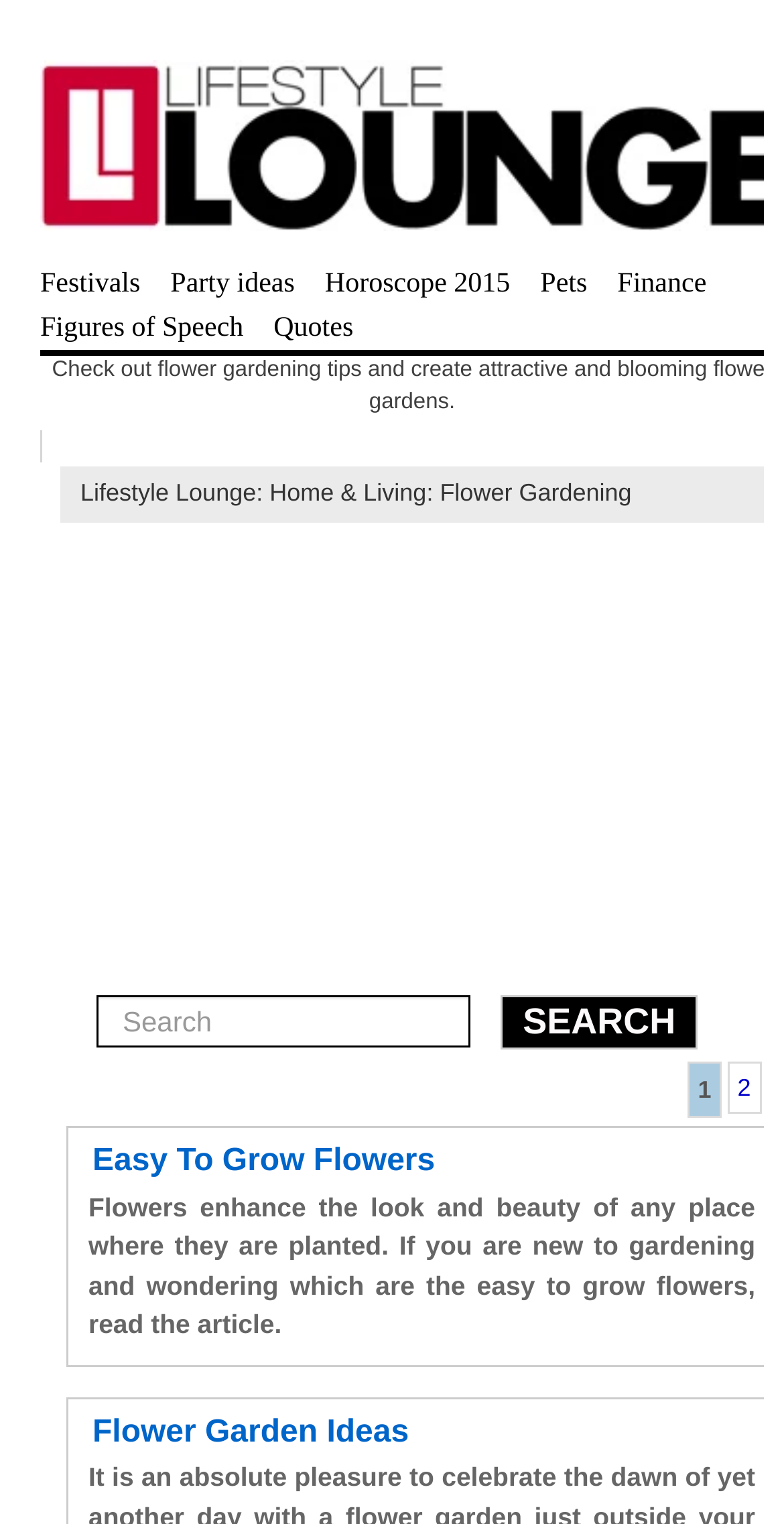What is the purpose of the textbox?
We need a detailed and exhaustive answer to the question. Please elaborate.

I found a textbox with a label 'Search' and a button 'SEARCH' next to it, which suggests that the purpose of the textbox is to input search queries.